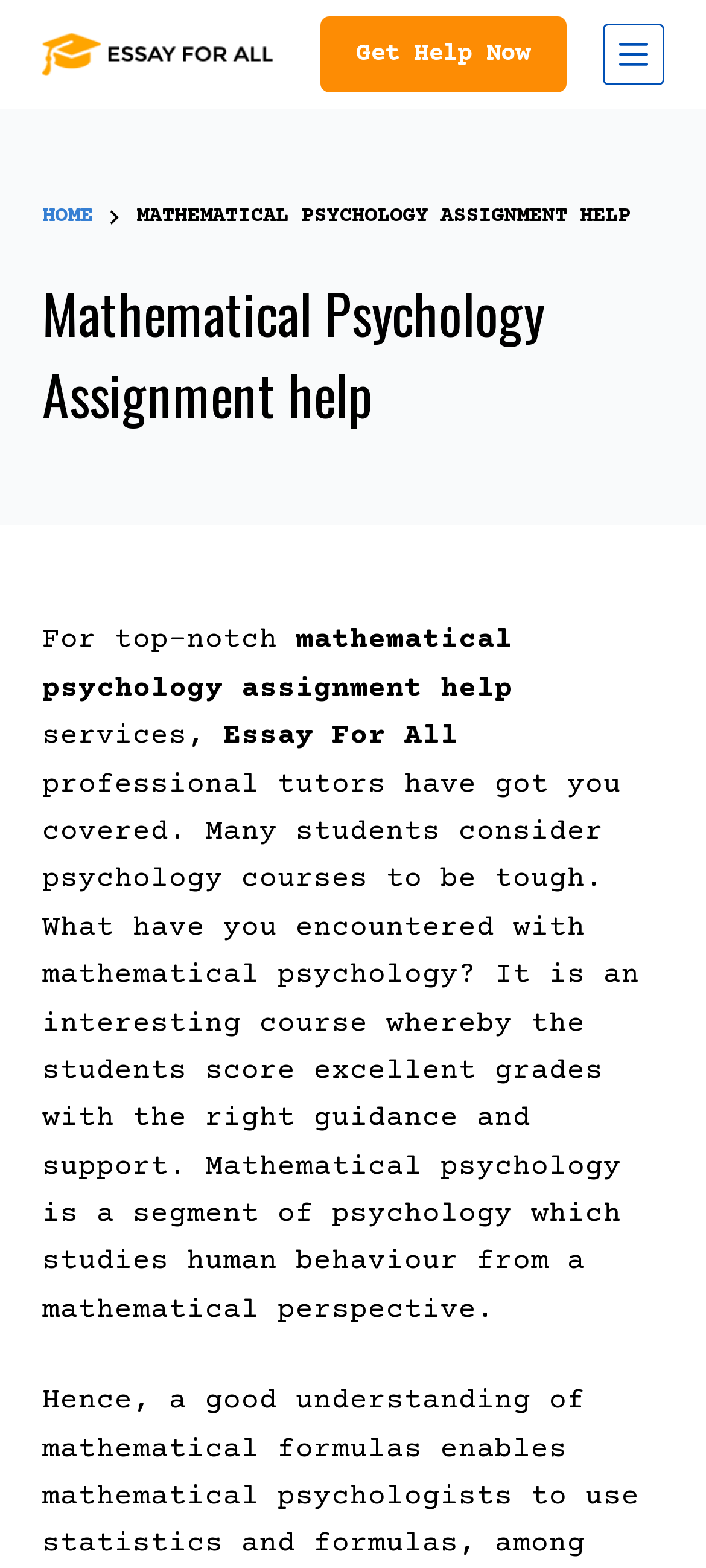Identify the main heading of the webpage and provide its text content.

Mathematical Psychology Assignment help